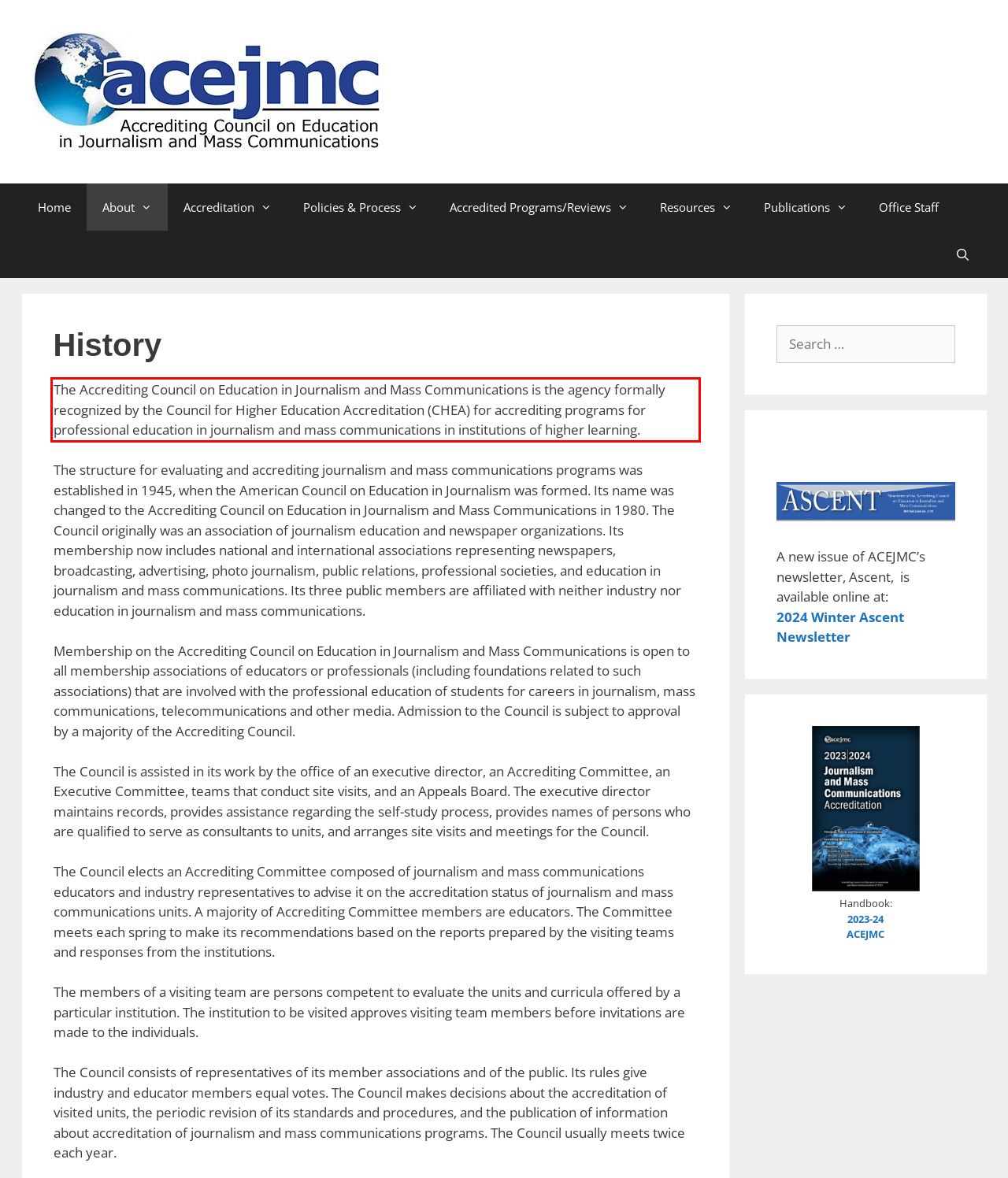Using OCR, extract the text content found within the red bounding box in the given webpage screenshot.

The Accrediting Council on Education in Journalism and Mass Communications is the agency formally recognized by the Council for Higher Education Accreditation (CHEA) for accrediting programs for professional education in journalism and mass communications in institutions of higher learning.